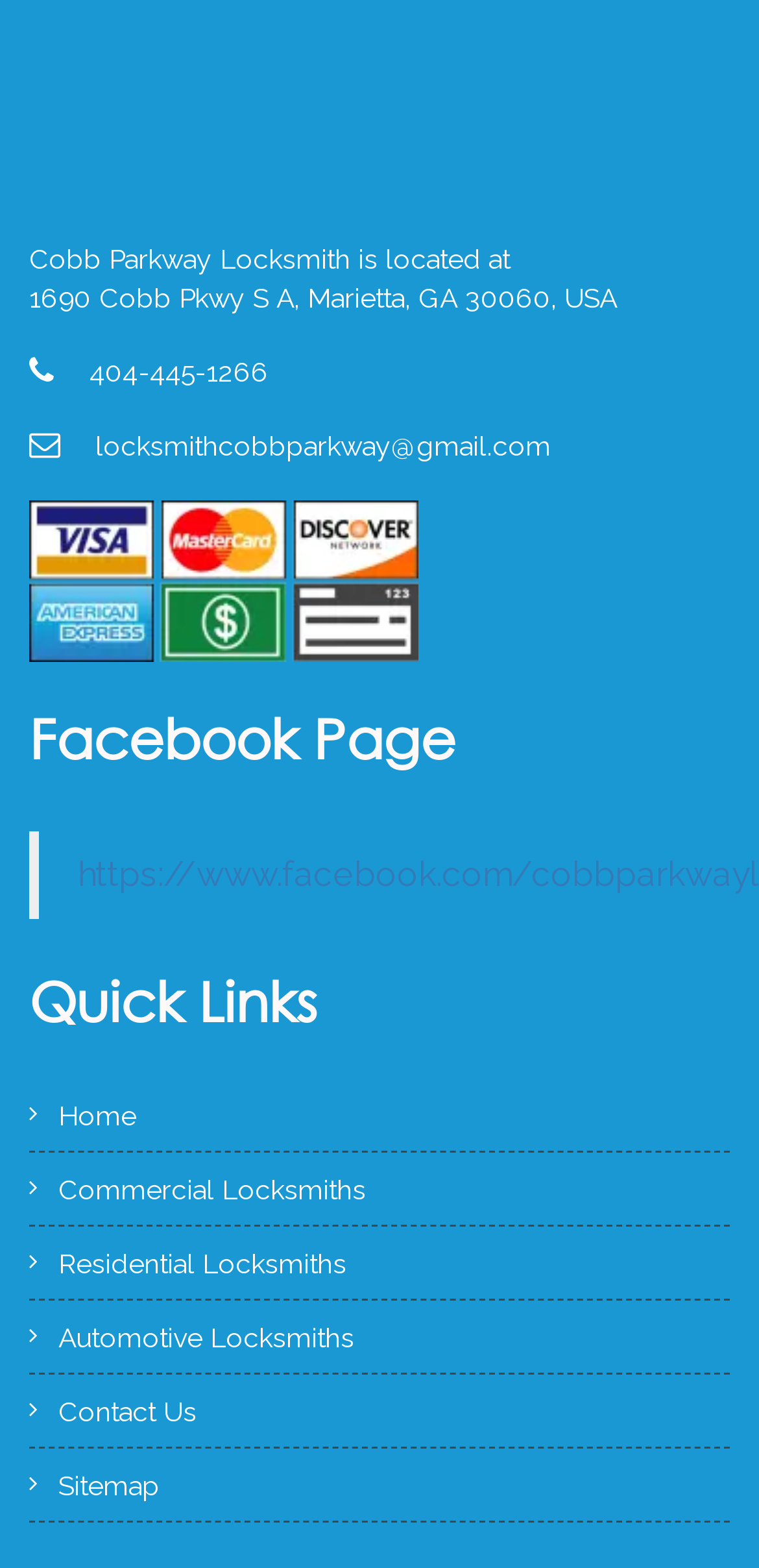Respond to the following question using a concise word or phrase: 
What social media platform is linked on the webpage?

Facebook